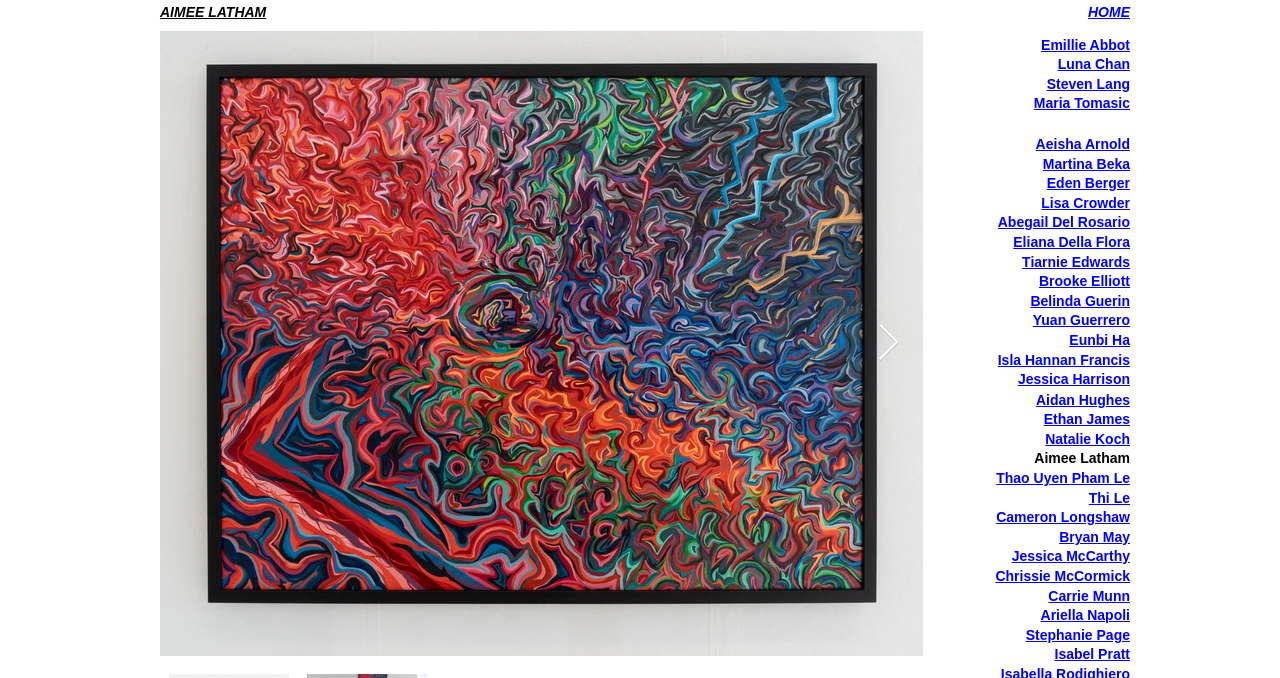Is there an image on the webpage?
Answer the question with a single word or phrase by looking at the picture.

Yes